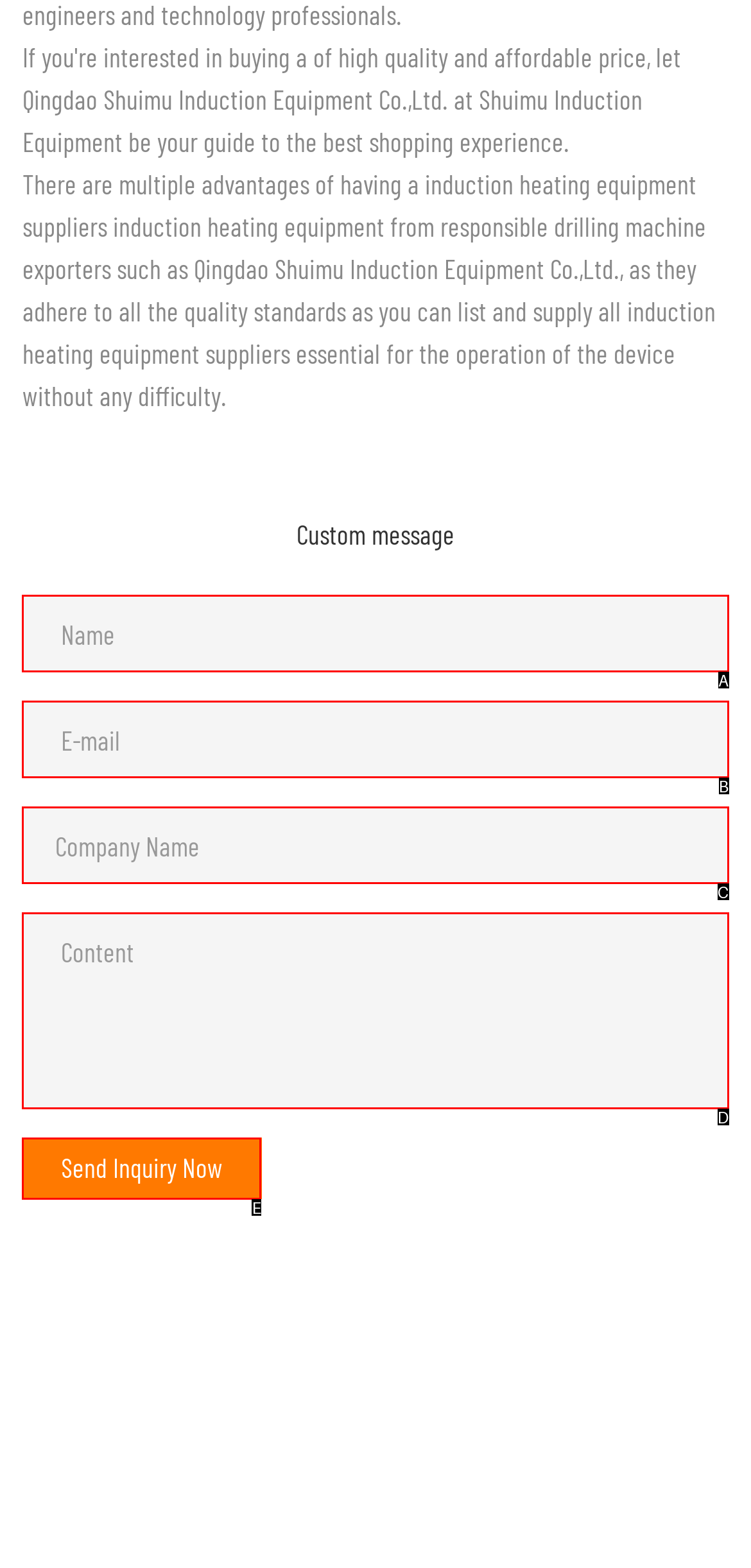Select the HTML element that corresponds to the description: name="companyname" placeholder="Company Name"
Reply with the letter of the correct option from the given choices.

C